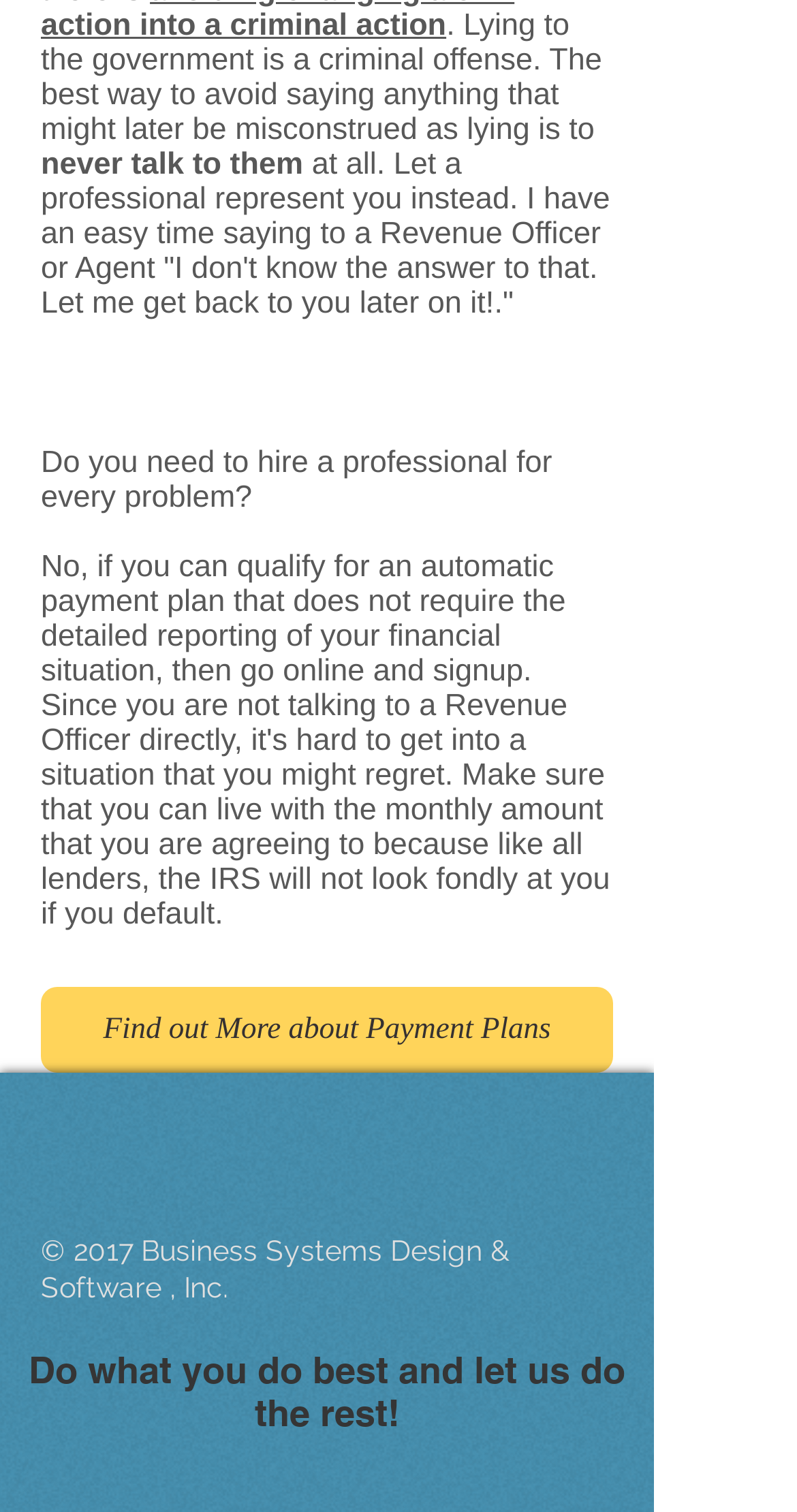Based on the description "aria-label="w-facebook"", find the bounding box of the specified UI element.

[0.179, 0.782, 0.269, 0.83]